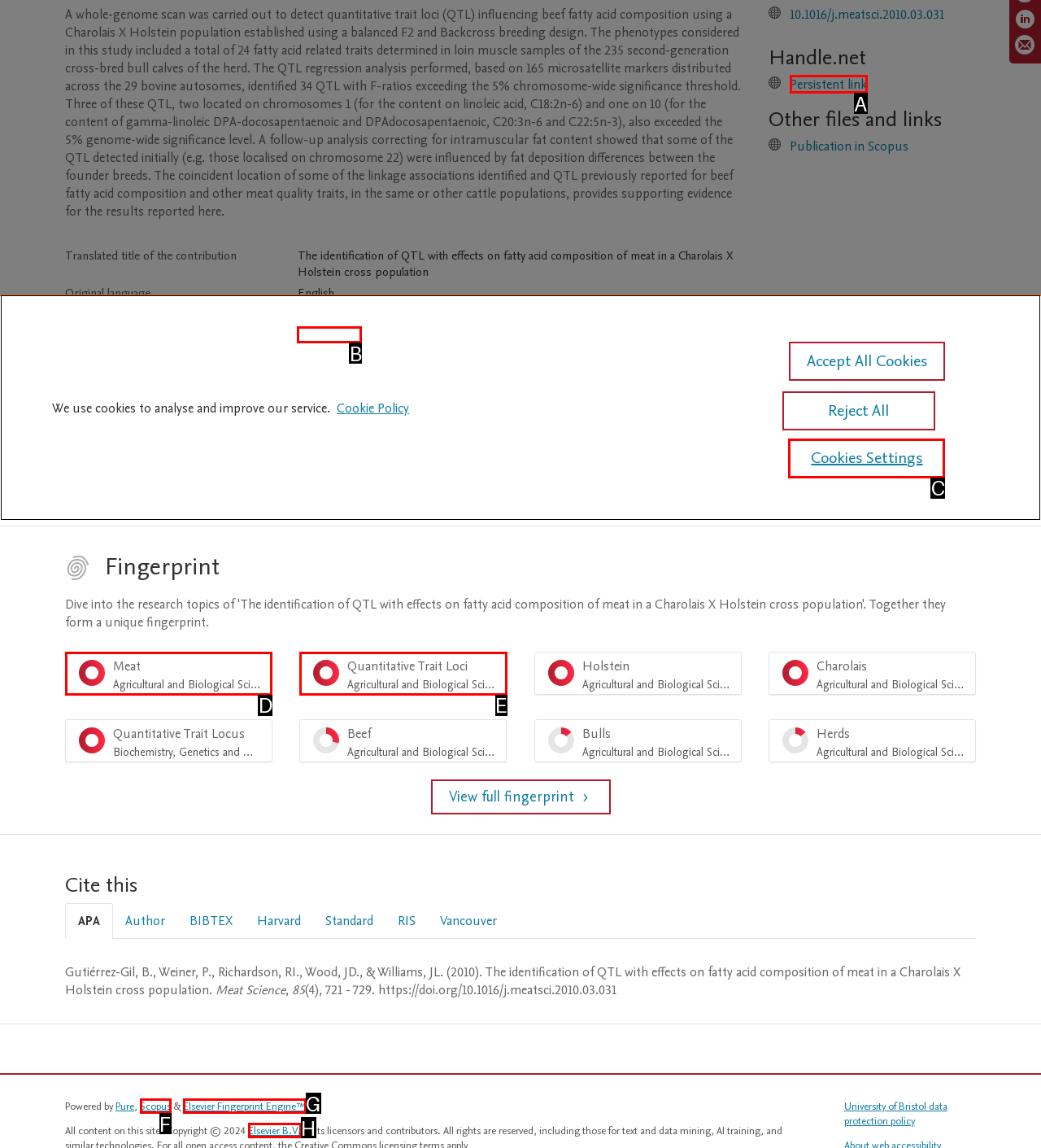Identify the HTML element that best fits the description: Cookies Settings. Respond with the letter of the corresponding element.

C